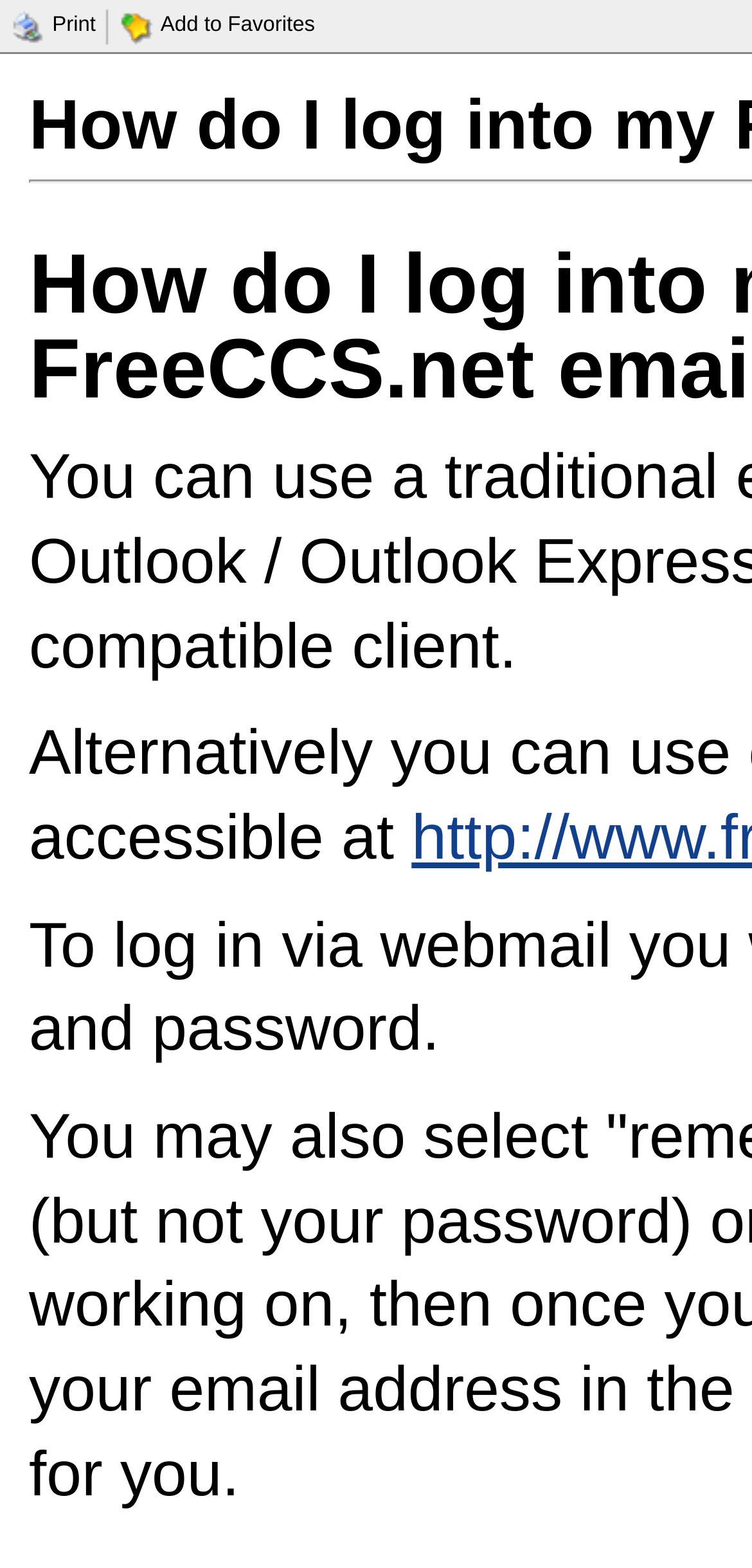Given the webpage screenshot, identify the bounding box of the UI element that matches this description: "Print".

[0.01, 0.009, 0.127, 0.024]